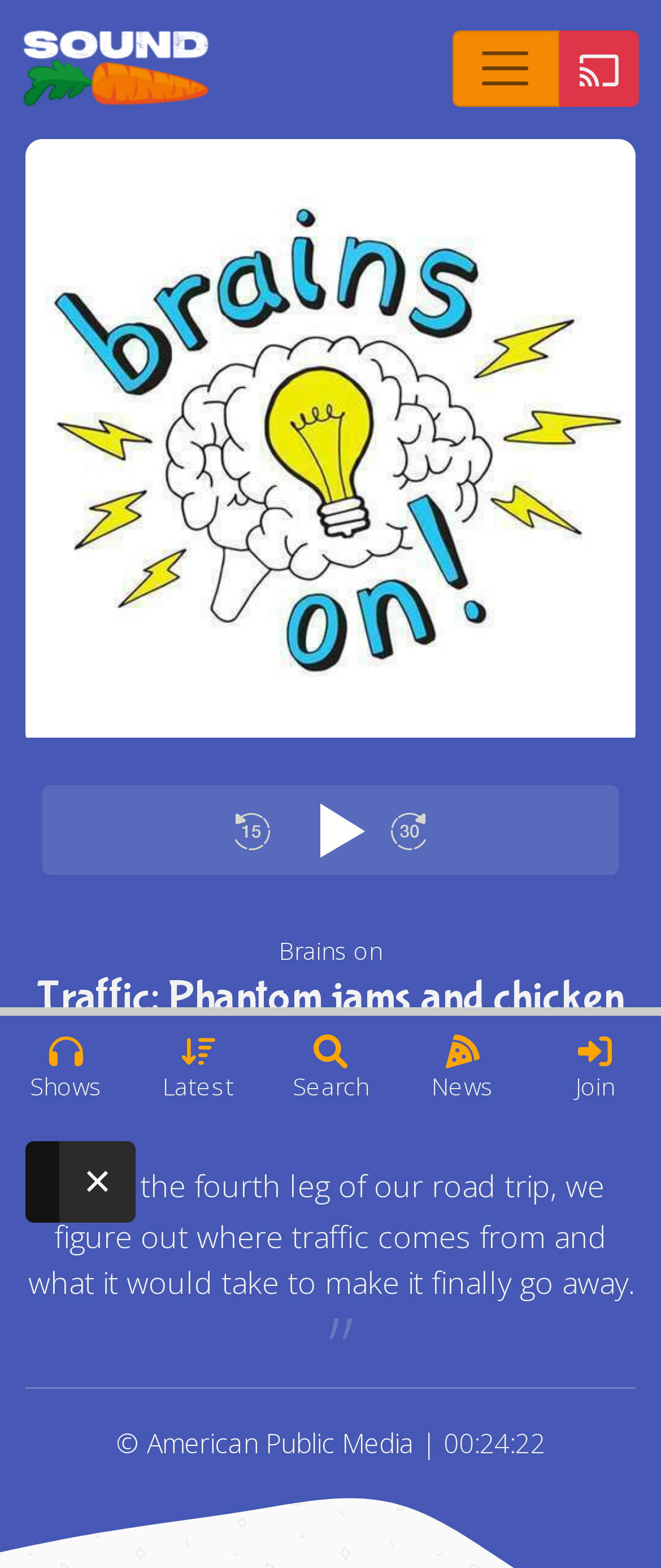Based on the element description: "© American Public Media", identify the UI element and provide its bounding box coordinates. Use four float numbers between 0 and 1, [left, top, right, bottom].

[0.176, 0.908, 0.627, 0.932]